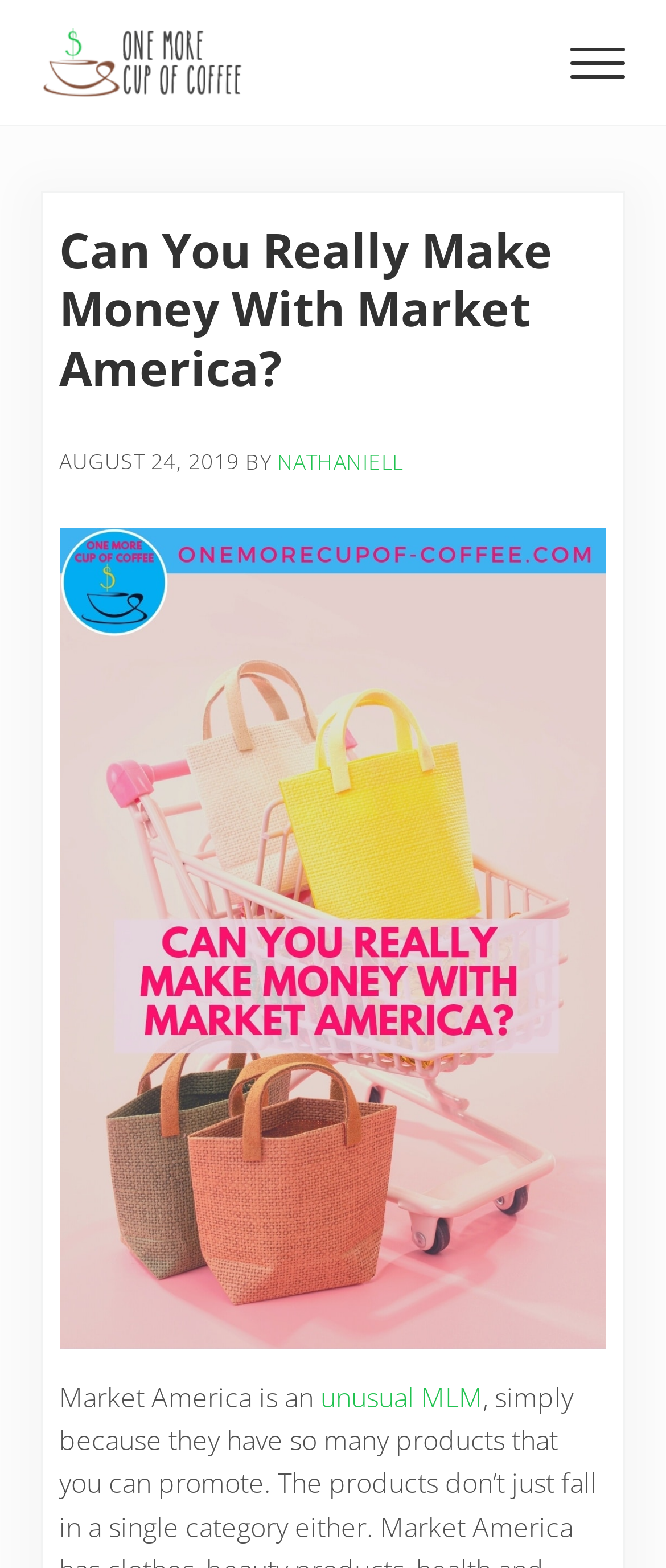What type of company is Market America?
Using the image, answer in one word or phrase.

MLM